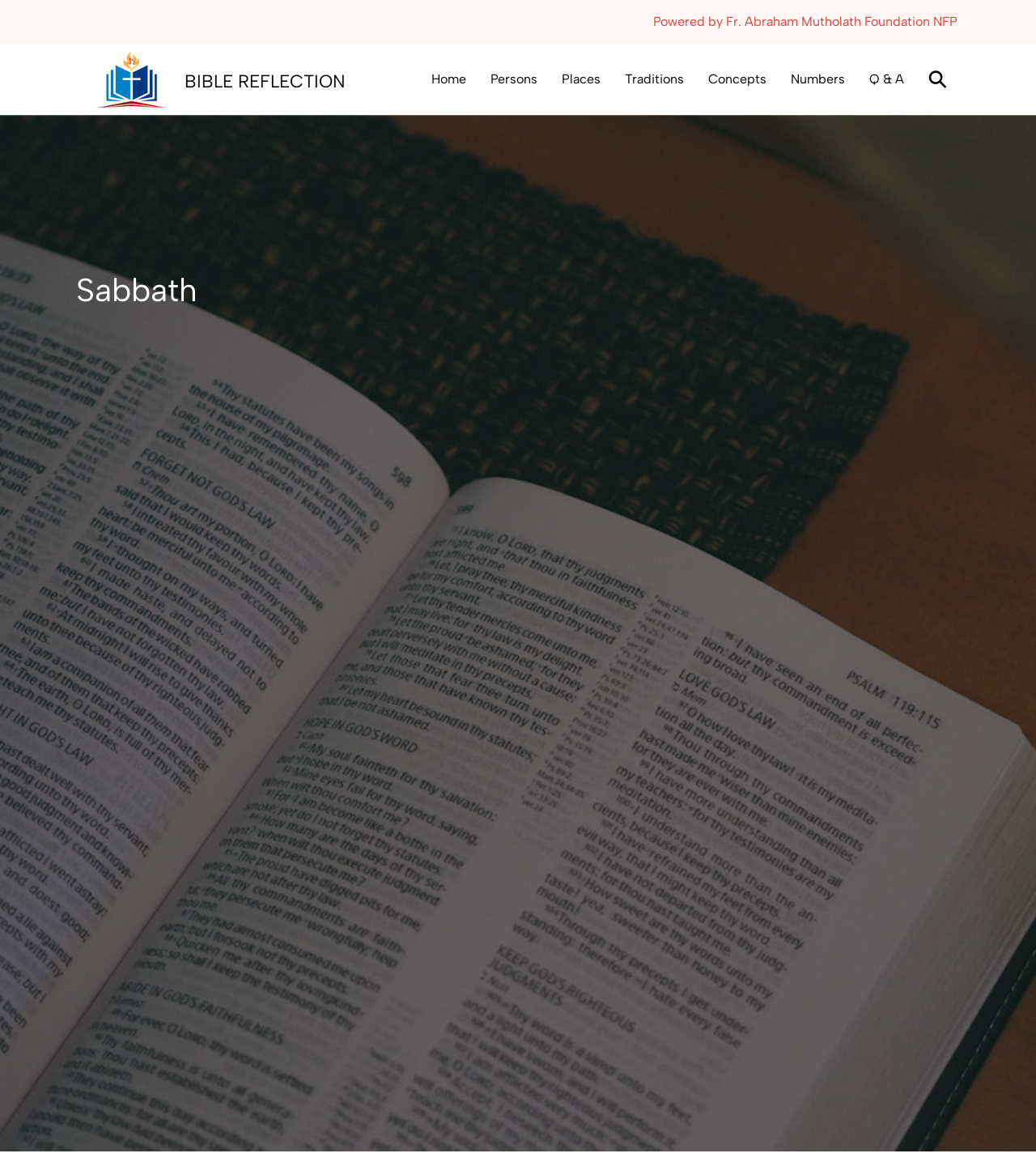Please provide the bounding box coordinates for the element that needs to be clicked to perform the instruction: "read about sabbath". The coordinates must consist of four float numbers between 0 and 1, formatted as [left, top, right, bottom].

[0.073, 0.232, 0.191, 0.265]